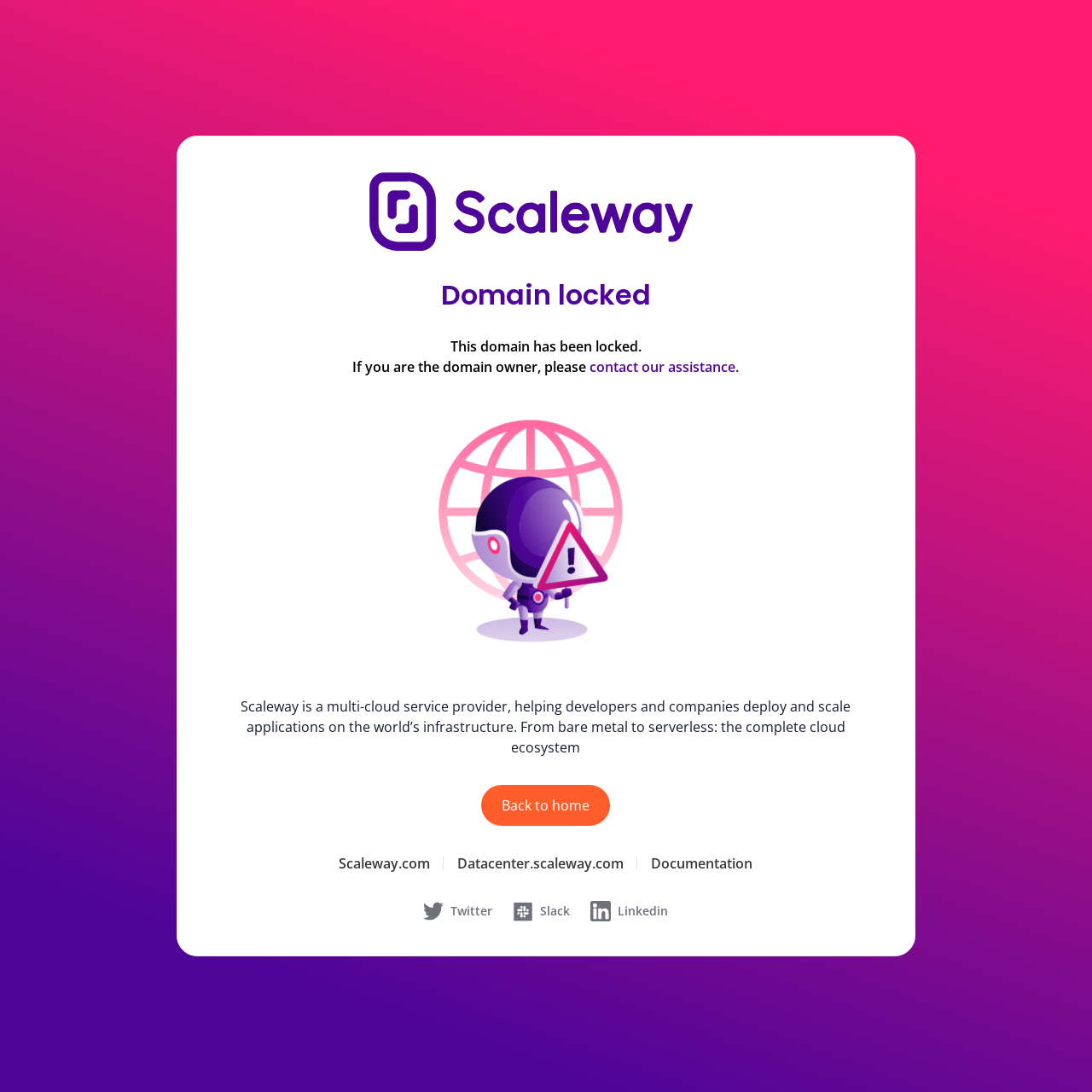Identify the bounding box coordinates for the region of the element that should be clicked to carry out the instruction: "Visit Scaleway.com". The bounding box coordinates should be four float numbers between 0 and 1, i.e., [left, top, right, bottom].

[0.311, 0.782, 0.394, 0.799]